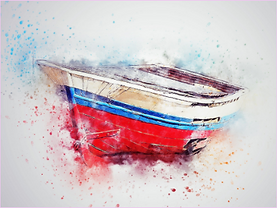Please respond to the question using a single word or phrase:
What atmosphere is evoked by the soft edges and fluid brush strokes?

Tranquility and adventure